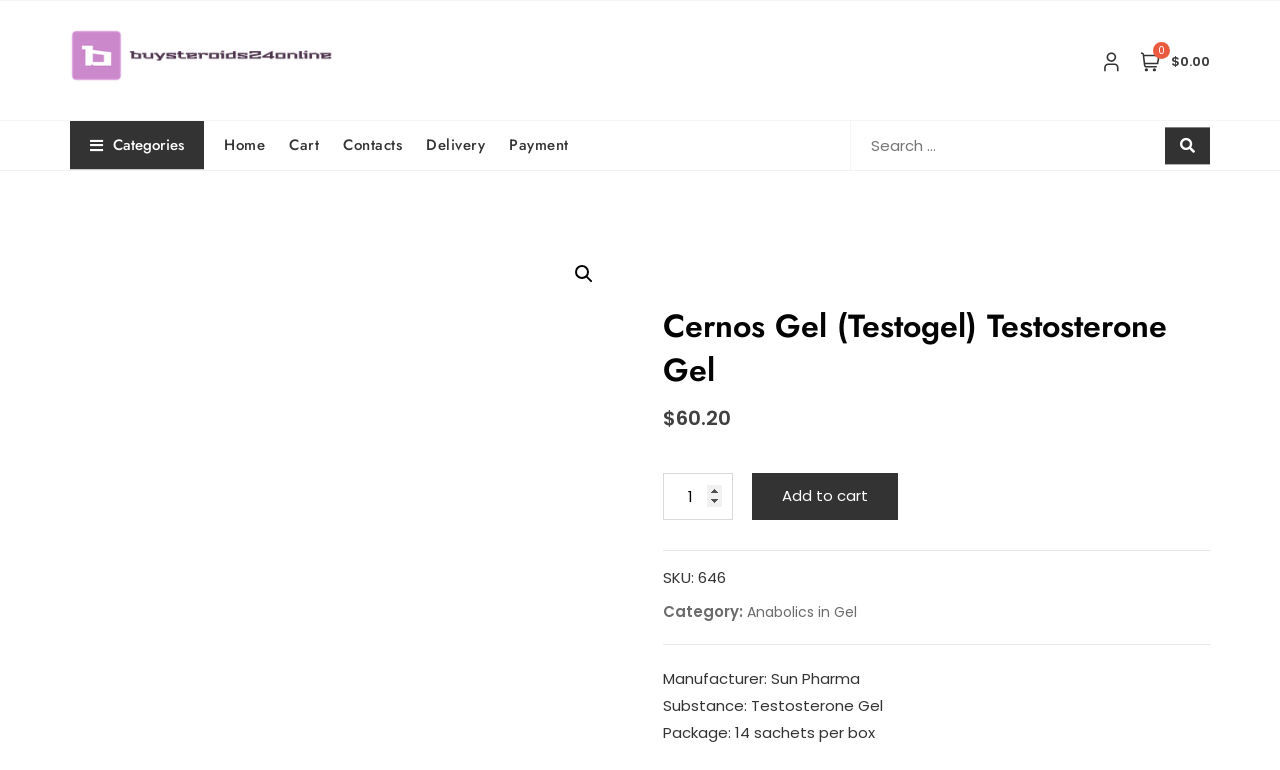Please specify the bounding box coordinates of the clickable region to carry out the following instruction: "Search for products". The coordinates should be four float numbers between 0 and 1, in the format [left, top, right, bottom].

[0.664, 0.157, 0.945, 0.221]